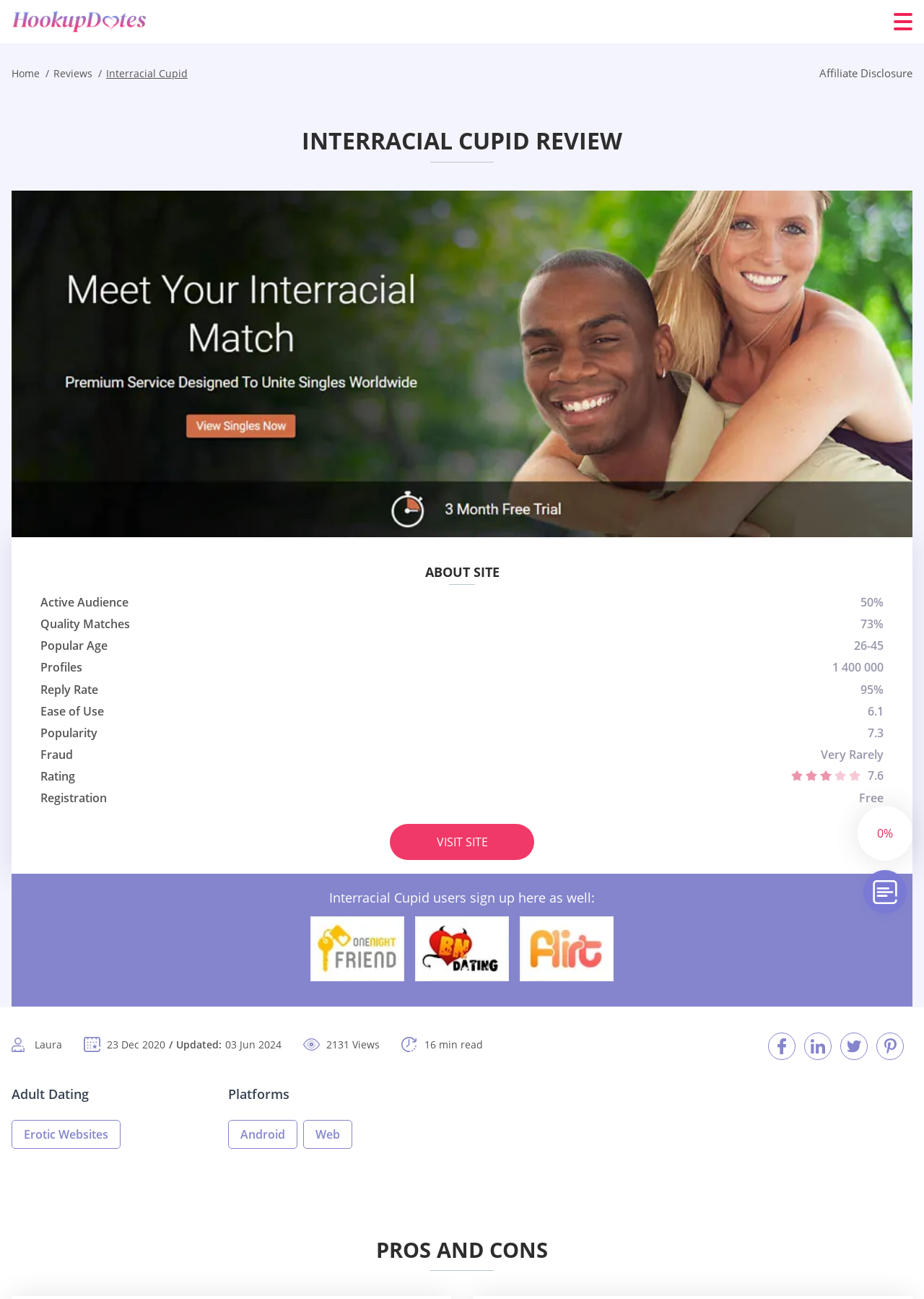Please mark the bounding box coordinates of the area that should be clicked to carry out the instruction: "Click the 'internet' link".

None